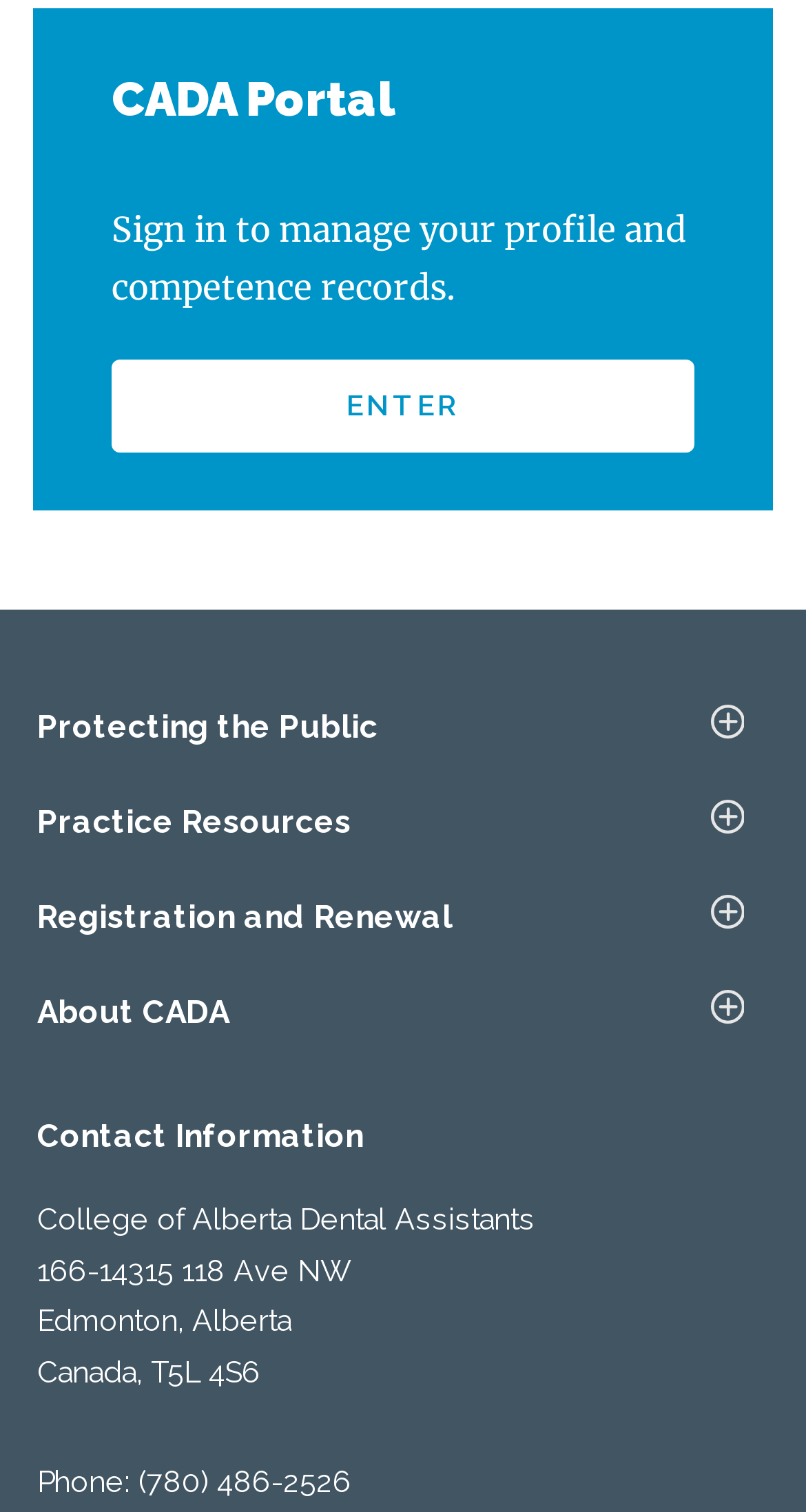Locate the bounding box coordinates of the element to click to perform the following action: 'Learn about Registration and Renewal'. The coordinates should be given as four float values between 0 and 1, in the form of [left, top, right, bottom].

[0.046, 0.595, 0.562, 0.62]